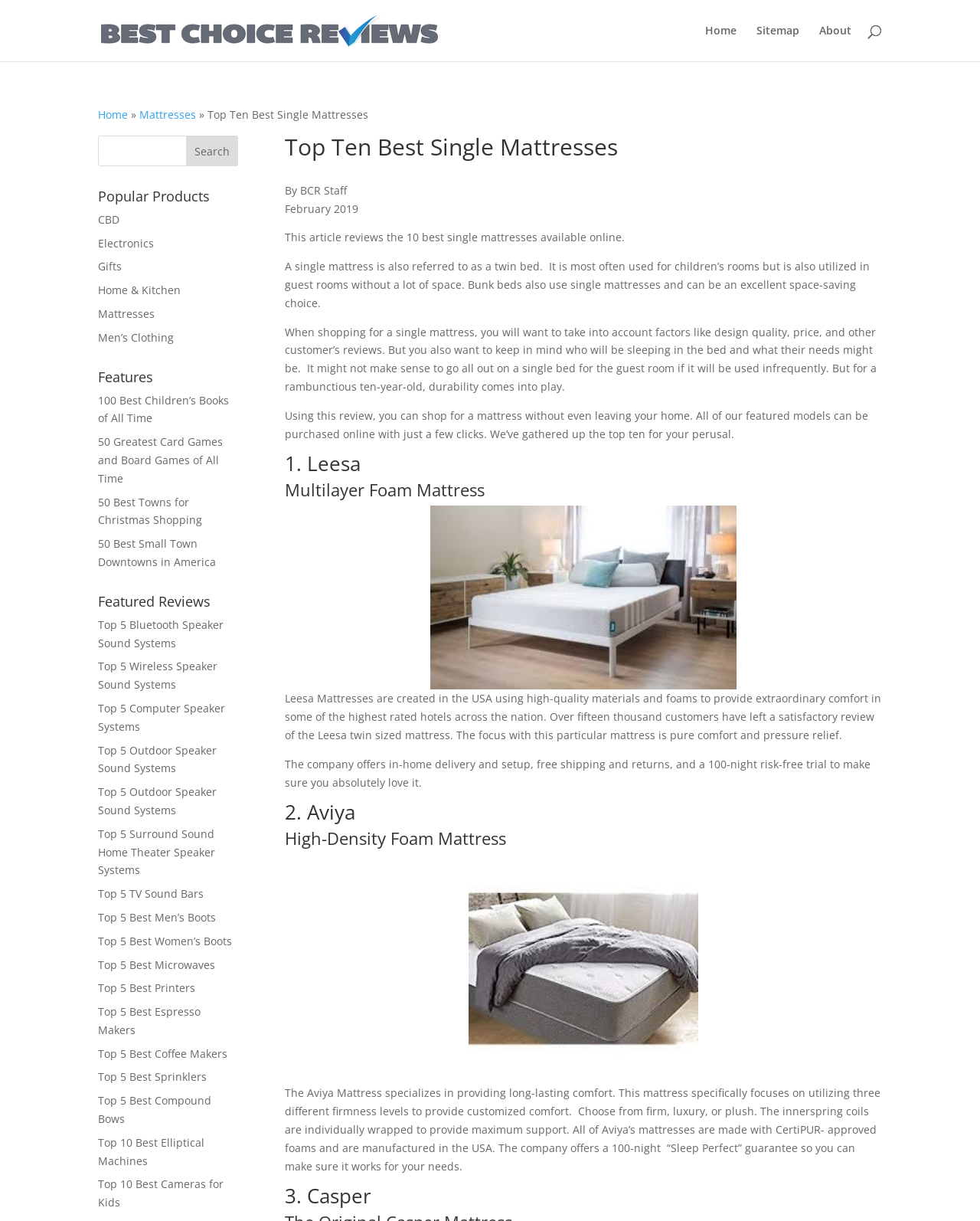What is the purpose of a single mattress?
Refer to the image and respond with a one-word or short-phrase answer.

for children's rooms or guest rooms